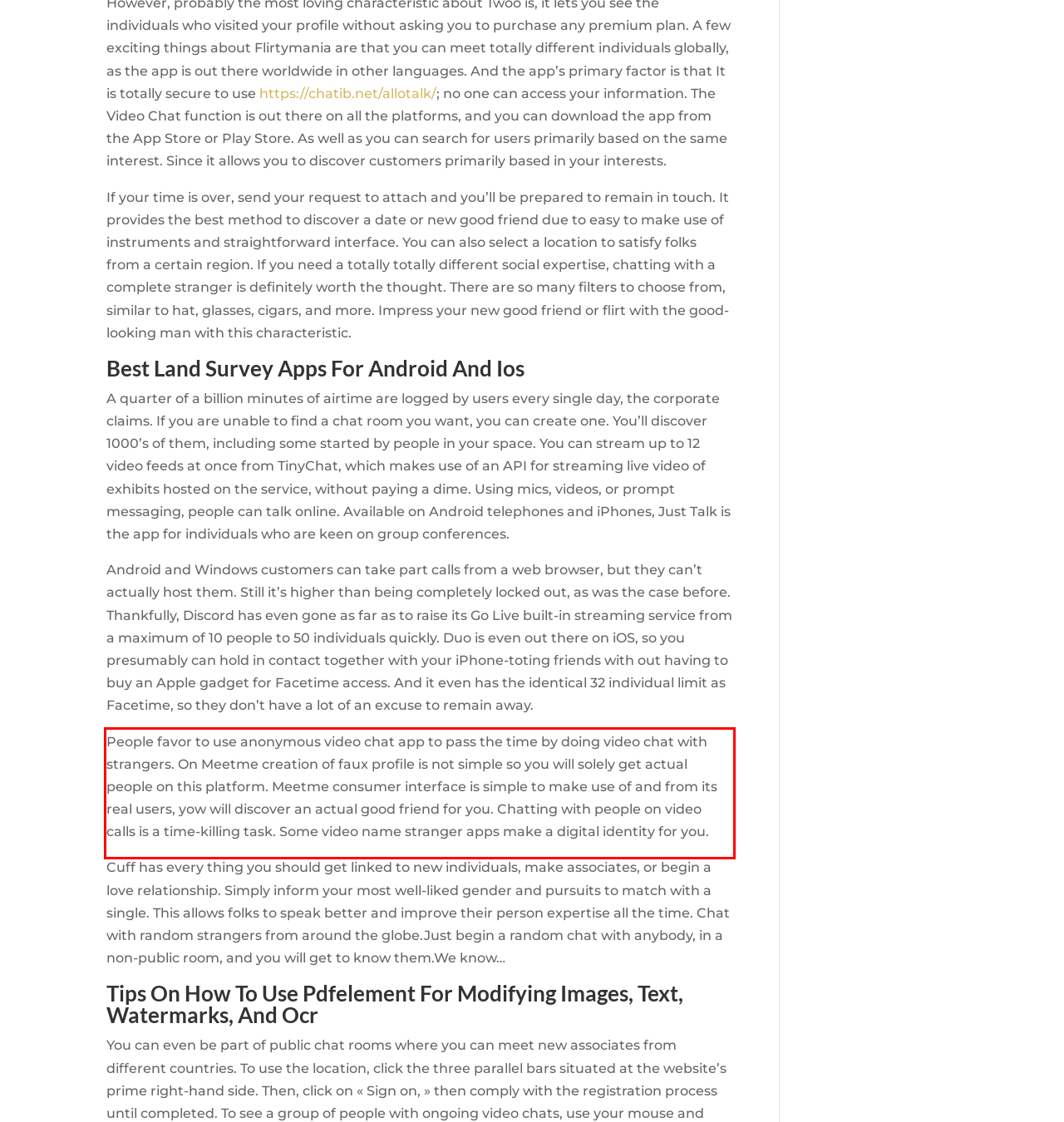Please examine the screenshot of the webpage and read the text present within the red rectangle bounding box.

People favor to use anonymous video chat app to pass the time by doing video chat with strangers. On Meetme creation of faux profile is not simple so you will solely get actual people on this platform. Meetme consumer interface is simple to make use of and from its real users, yow will discover an actual good friend for you. Chatting with people on video calls is a time-killing task. Some video name stranger apps make a digital identity for you.